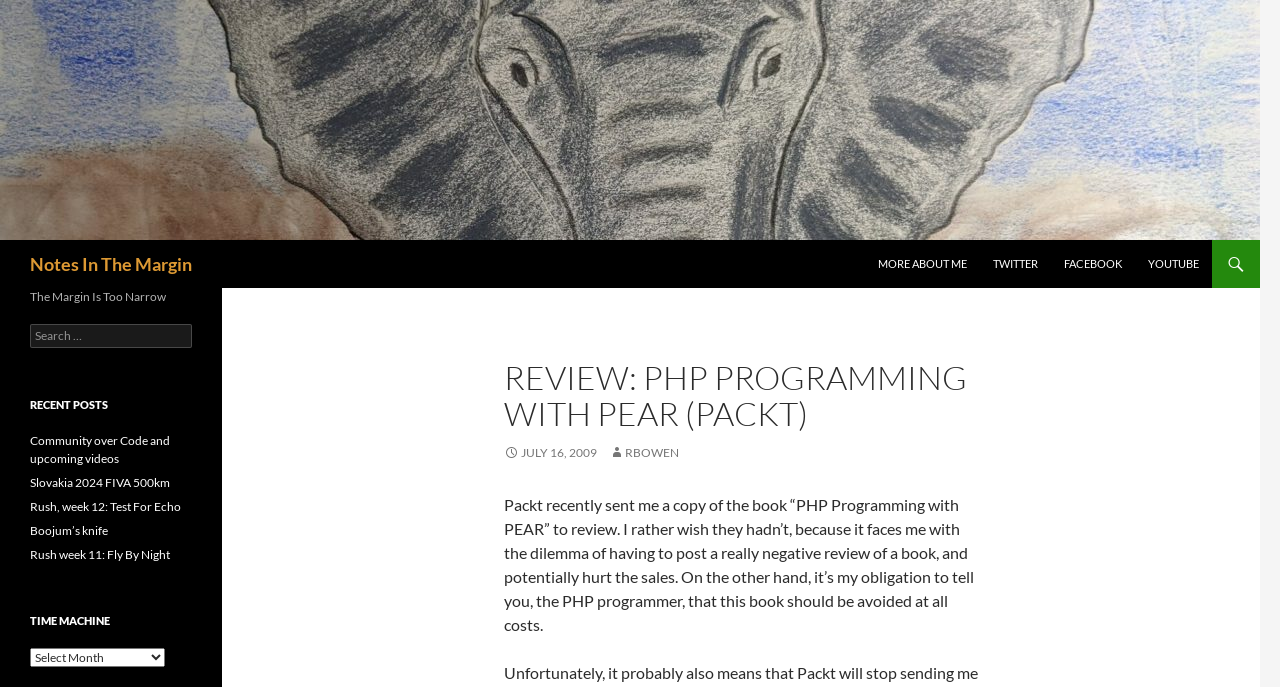Please indicate the bounding box coordinates for the clickable area to complete the following task: "Select a time machine option". The coordinates should be specified as four float numbers between 0 and 1, i.e., [left, top, right, bottom].

[0.023, 0.943, 0.129, 0.971]